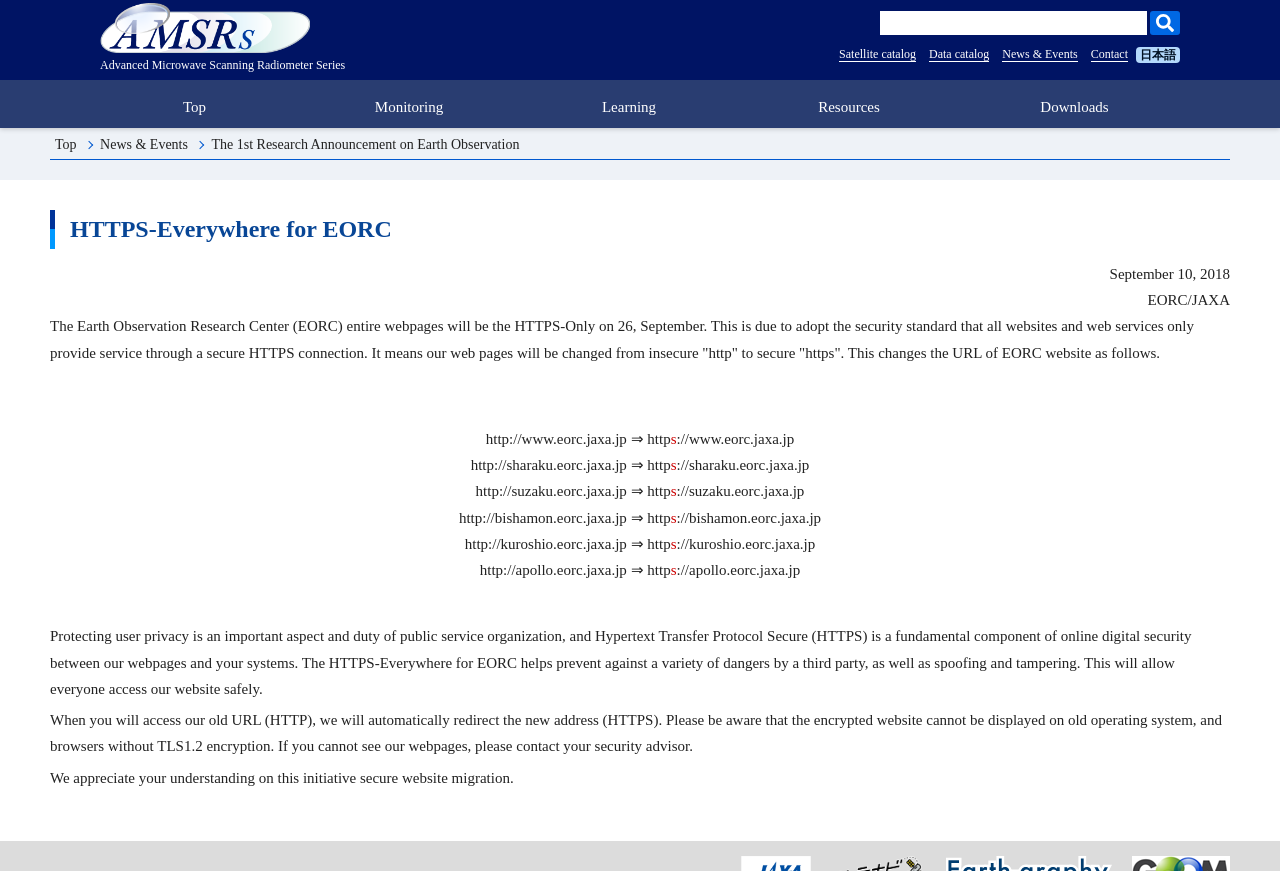Locate the bounding box coordinates of the clickable element to fulfill the following instruction: "Go to Satellite catalog". Provide the coordinates as four float numbers between 0 and 1 in the format [left, top, right, bottom].

[0.656, 0.054, 0.716, 0.071]